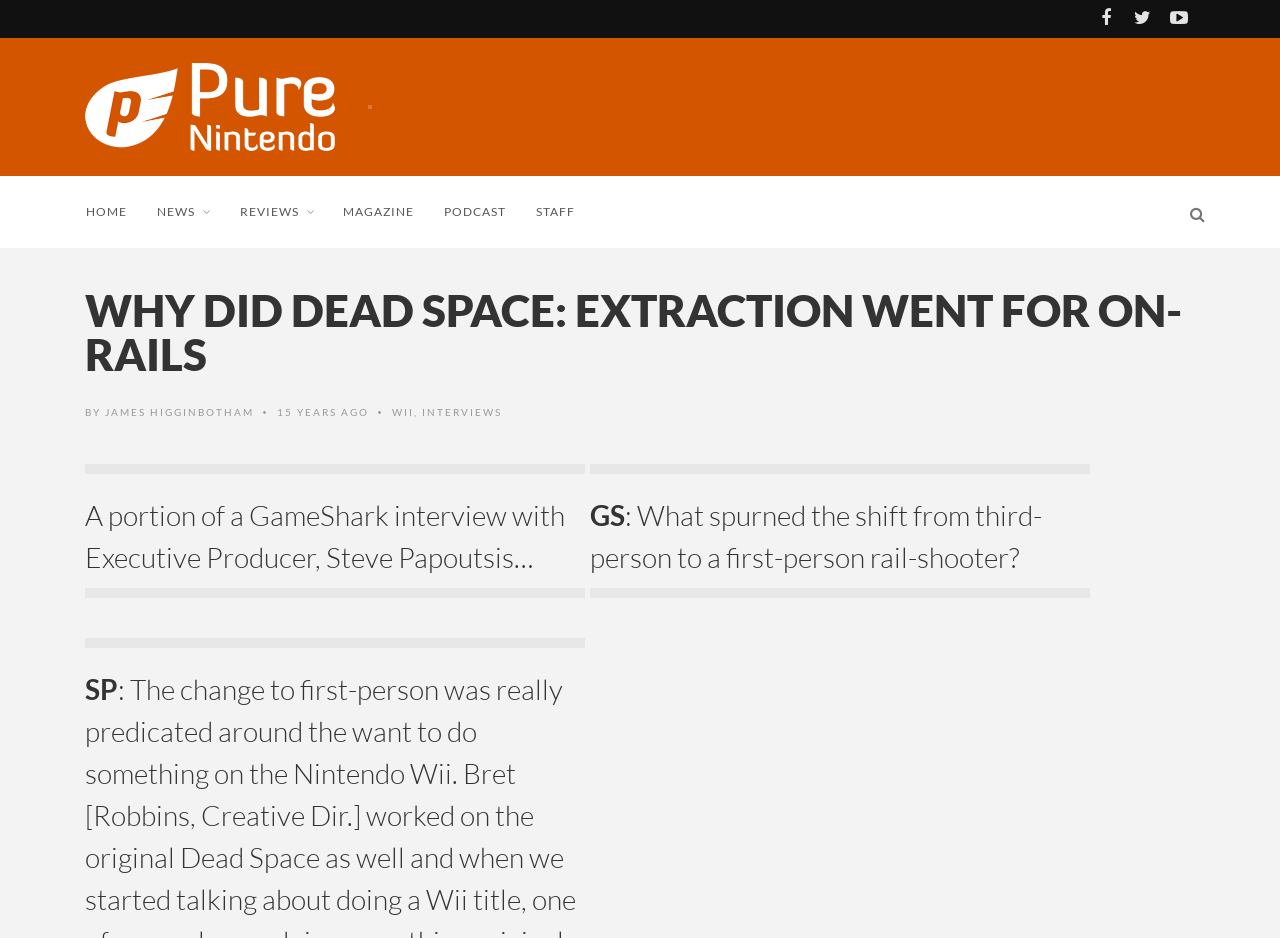Please determine the primary heading and provide its text.

WHY DID DEAD SPACE: EXTRACTION WENT FOR ON-RAILS